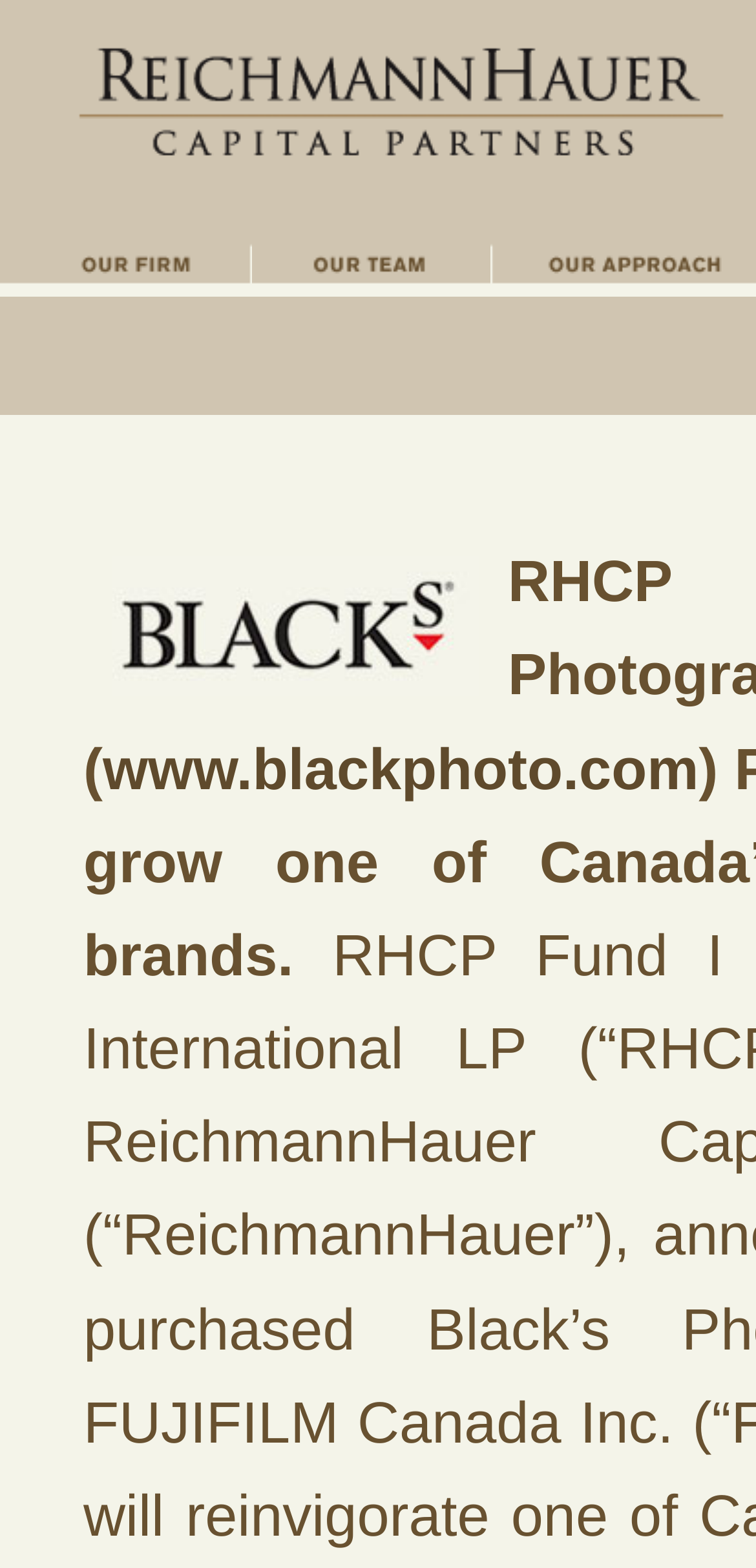Respond with a single word or short phrase to the following question: 
What is the relative position of the 'Our Firm' section?

Above